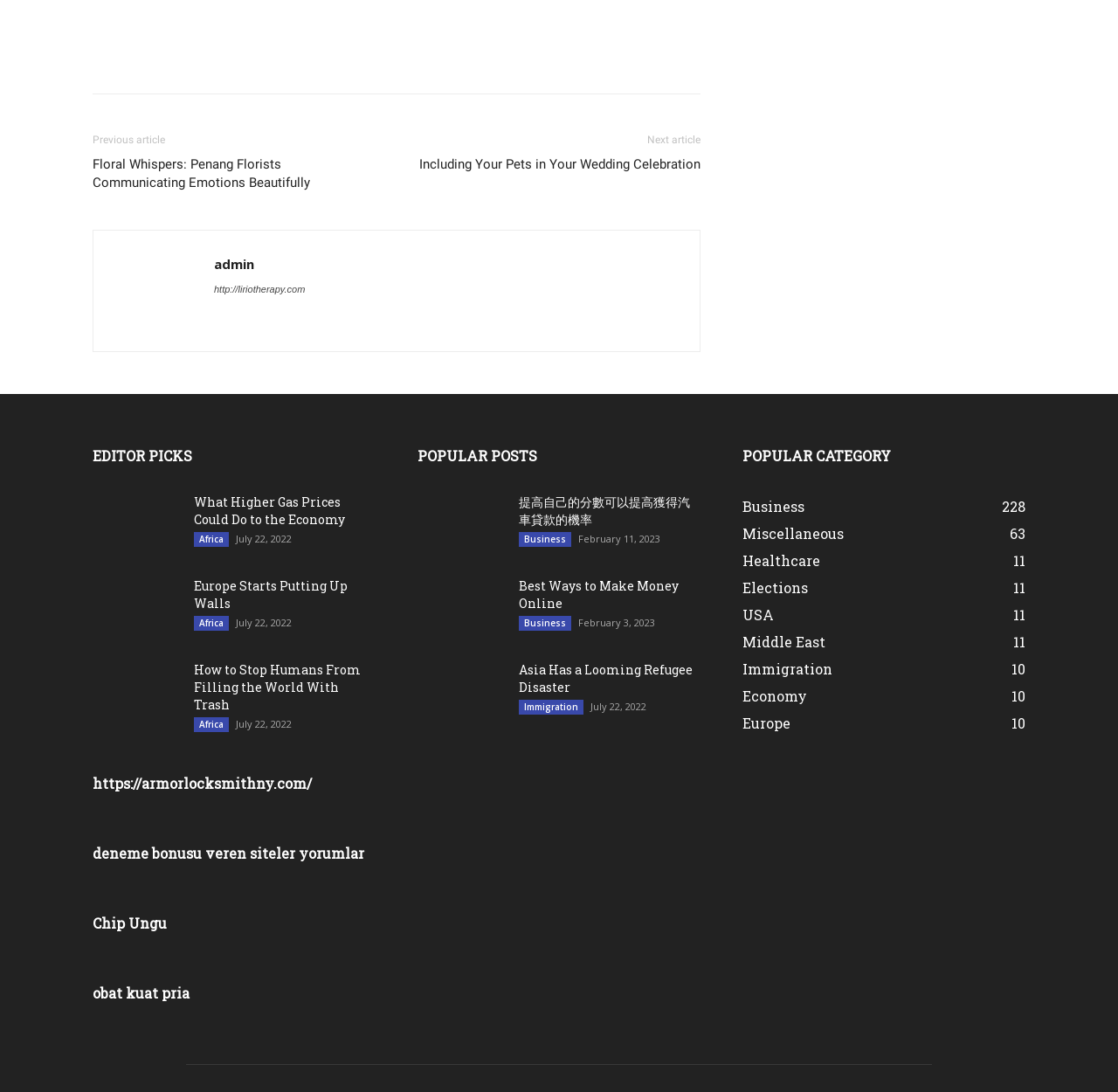What is the date of the article 'Asia Has a Looming Refugee Disaster'?
Carefully analyze the image and provide a detailed answer to the question.

I found the article 'Asia Has a Looming Refugee Disaster' under the 'EDITOR PICKS' section and saw that it was published on July 22, 2022, according to the timestamp.